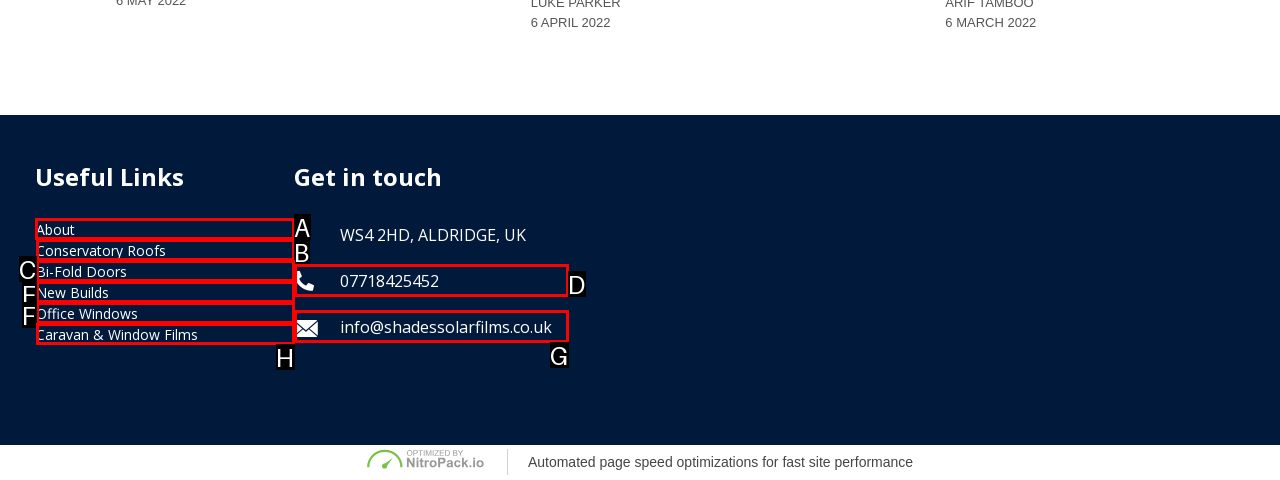Tell me which one HTML element I should click to complete the following instruction: Click on About
Answer with the option's letter from the given choices directly.

A